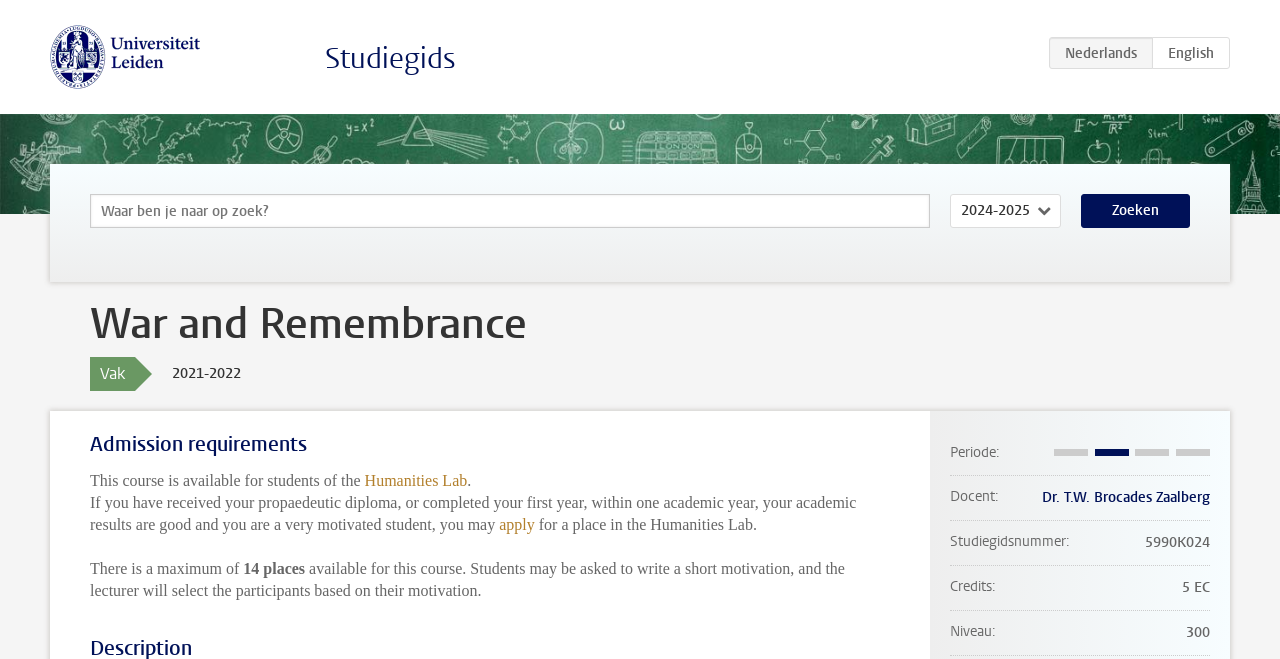Identify the bounding box coordinates for the UI element described as: "Humanities Lab".

[0.285, 0.715, 0.365, 0.741]